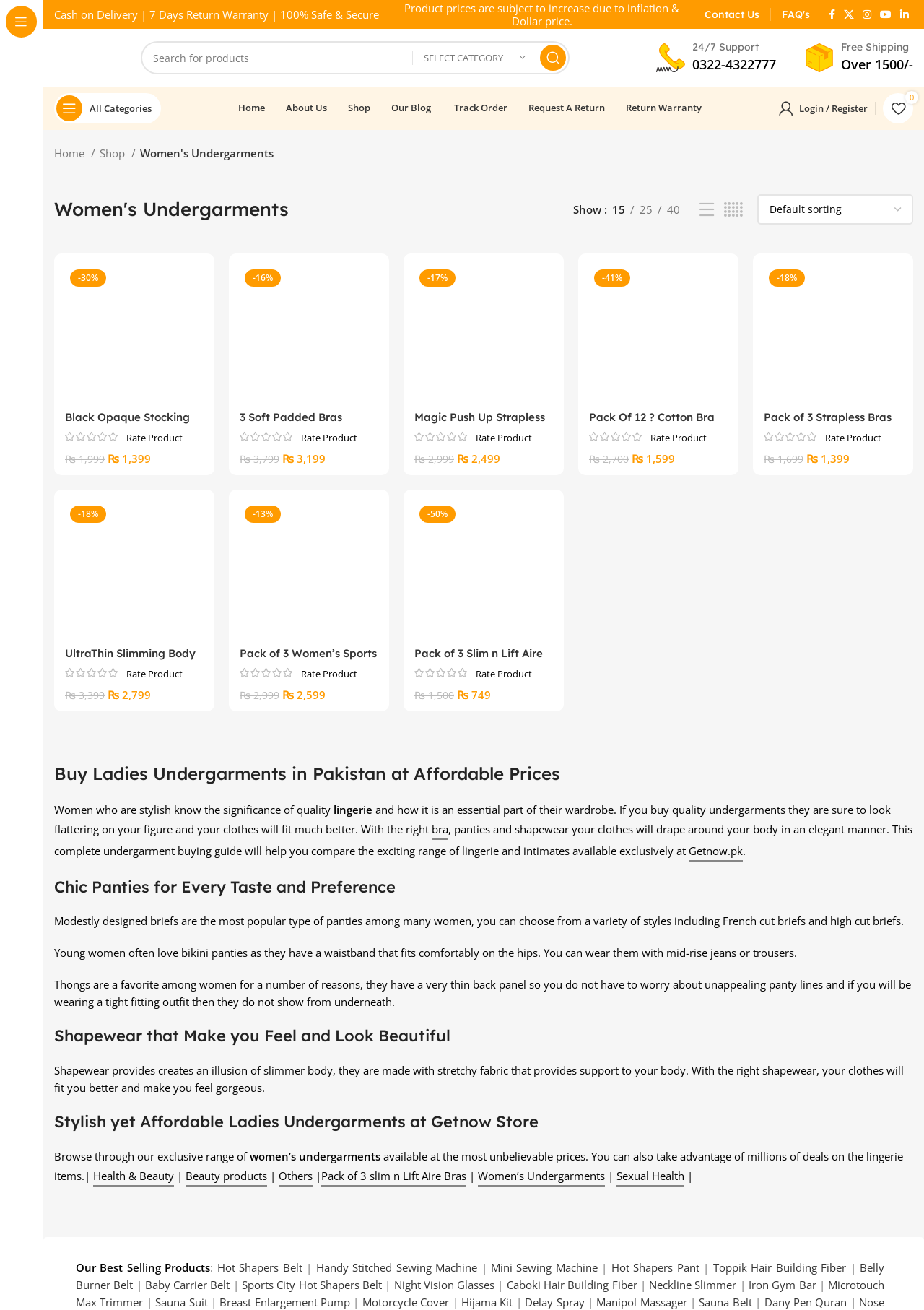How many products are displayed per page?
Observe the image and answer the question with a one-word or short phrase response.

15